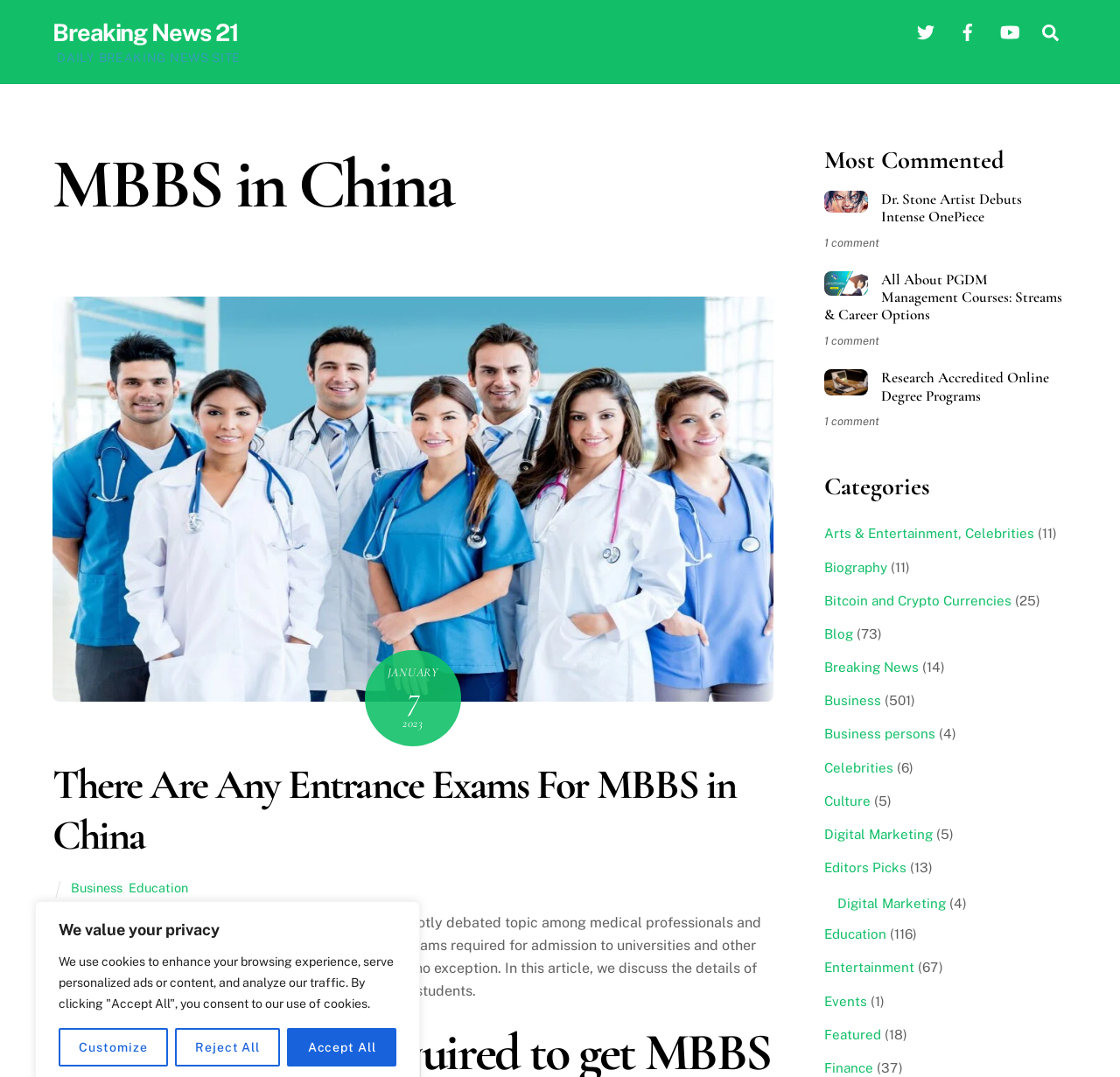Identify the bounding box coordinates of the clickable region required to complete the instruction: "Explore the Education category". The coordinates should be given as four float numbers within the range of 0 and 1, i.e., [left, top, right, bottom].

[0.736, 0.861, 0.791, 0.874]